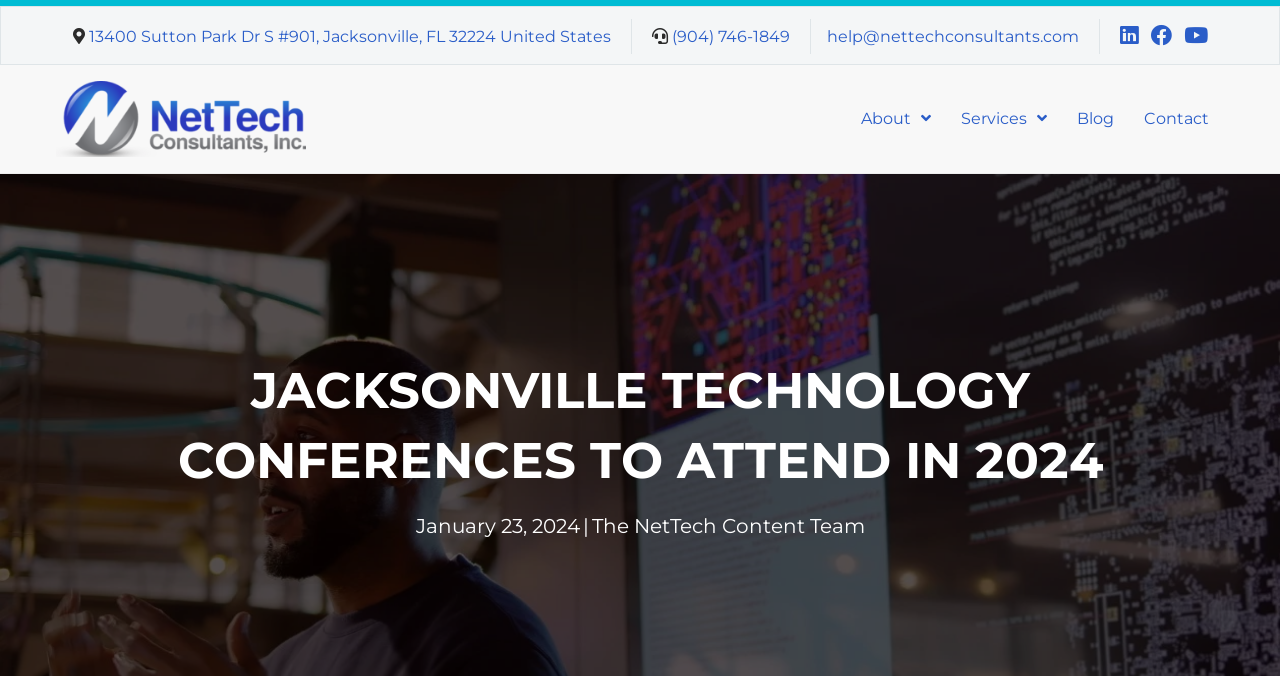Identify the bounding box for the UI element described as: "aria-label="NetTech LinkedIn Page"". Ensure the coordinates are four float numbers between 0 and 1, formatted as [left, top, right, bottom].

[0.921, 0.039, 0.946, 0.067]